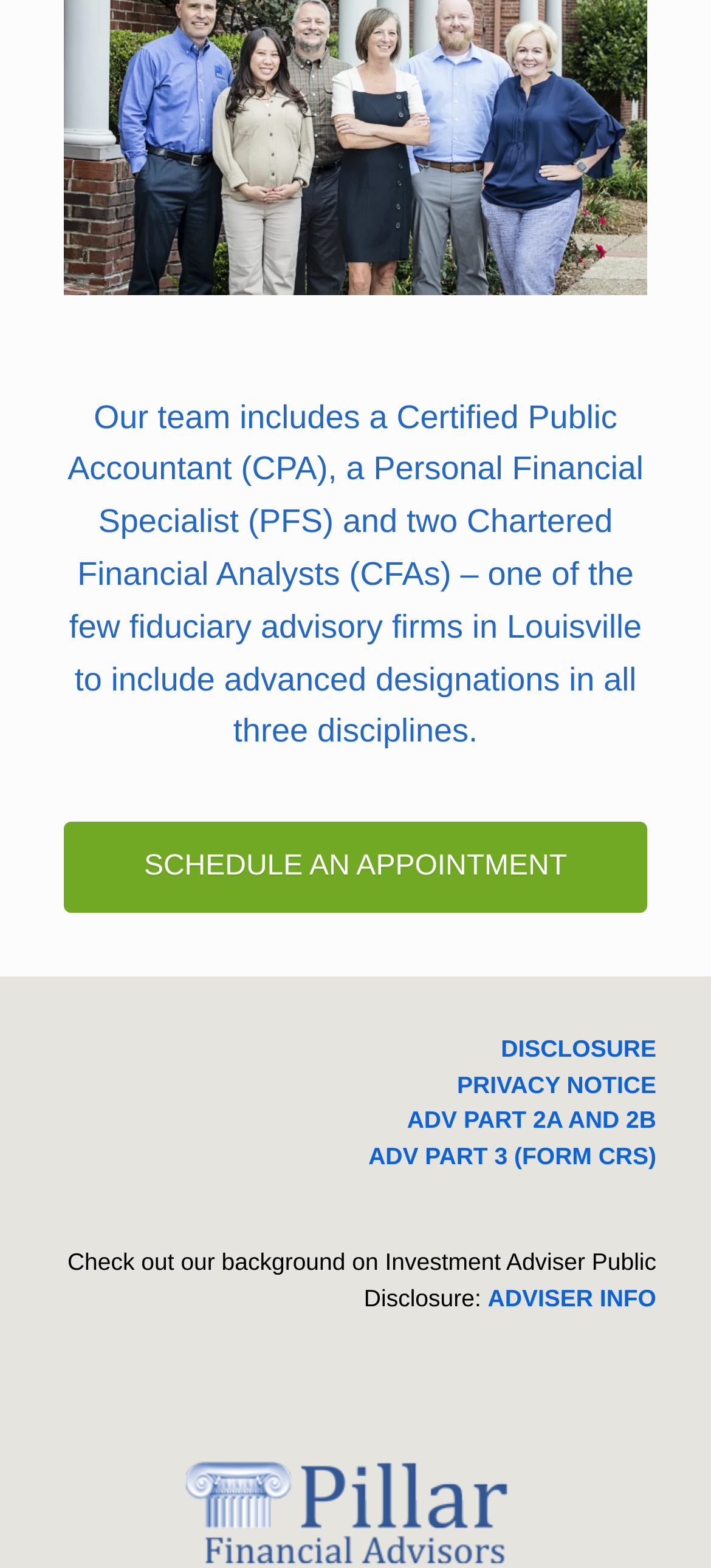What is the tone of the webpage?
Use the image to give a comprehensive and detailed response to the question.

The tone of the webpage is professional, as evidenced by the formal language used in the StaticText element, the presence of advanced designations, and the links to disclosure and privacy documents, which suggest a focus on credibility and transparency.